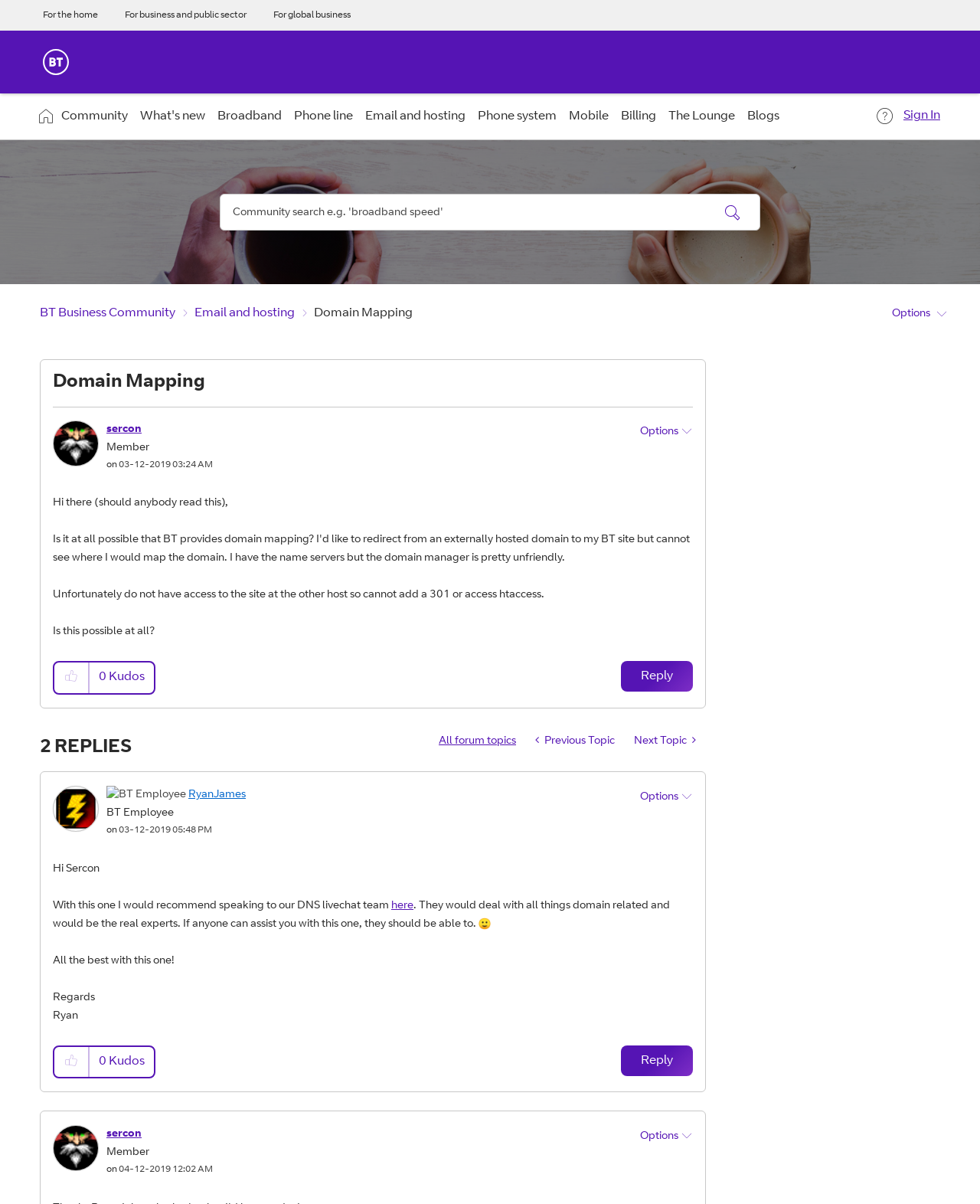Bounding box coordinates are specified in the format (top-left x, top-left y, bottom-right x, bottom-right y). All values are floating point numbers bounded between 0 and 1. Please provide the bounding box coordinate of the region this sentence describes: Options

[0.648, 0.653, 0.707, 0.67]